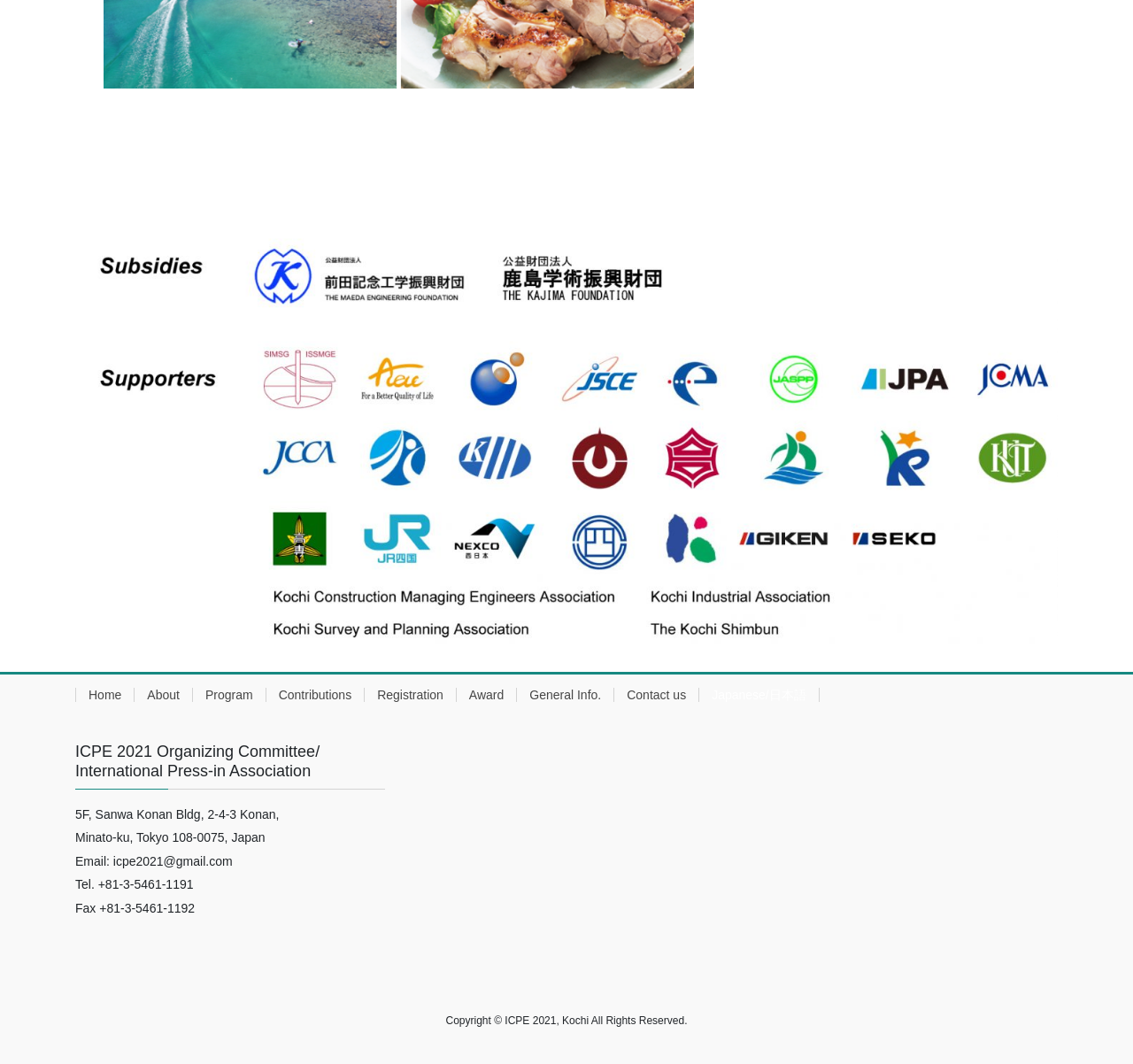What is the fax number of the ICPE 2021 Organizing Committee?
Based on the visual details in the image, please answer the question thoroughly.

I found a static text element with the fax number '+81-3-5461-1192' in the contact information section of the webpage, which is located at the bottom left corner.